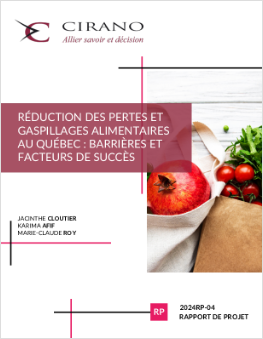How many authors are credited for the report?
Look at the screenshot and respond with one word or a short phrase.

3